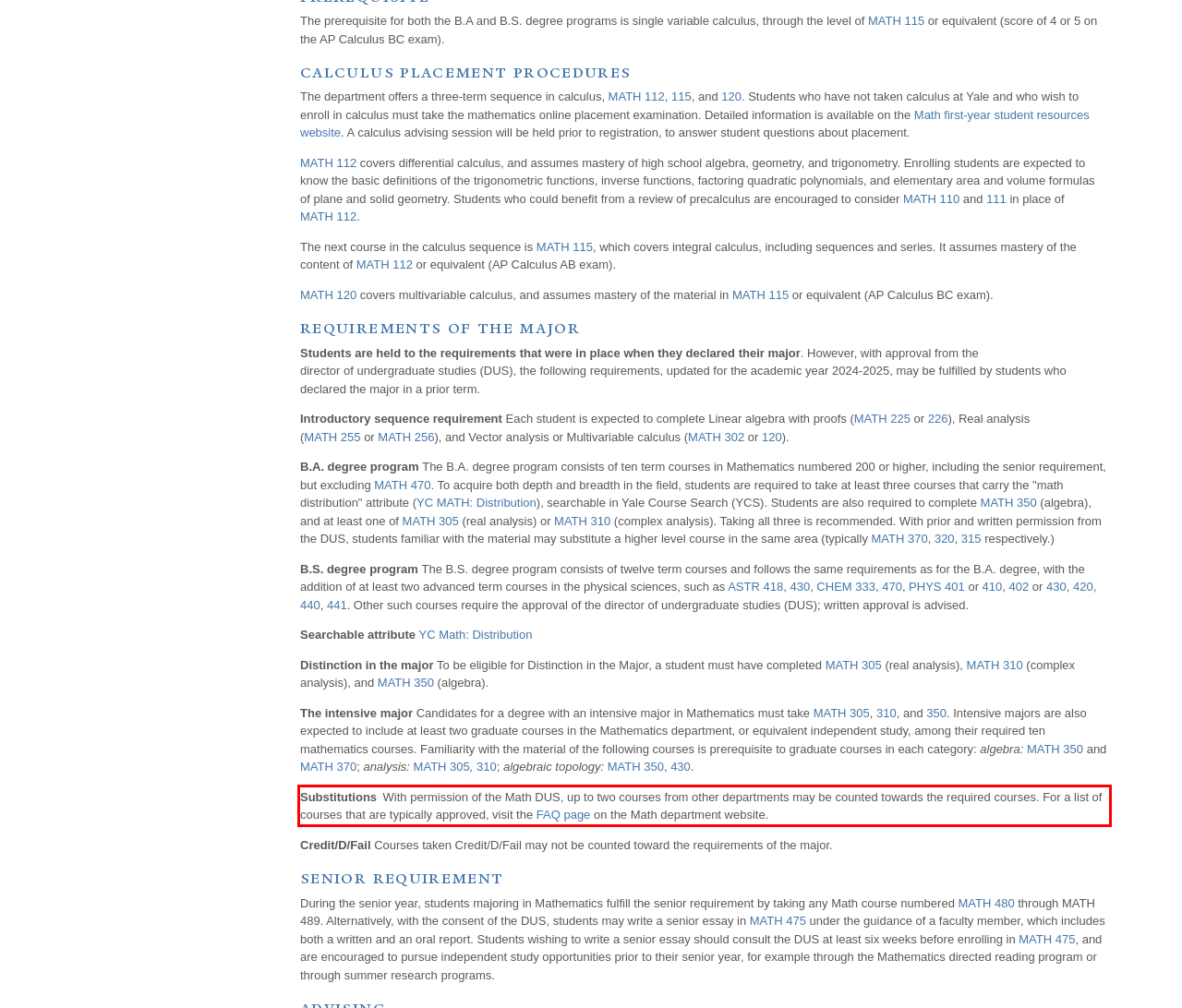You have a screenshot of a webpage with a UI element highlighted by a red bounding box. Use OCR to obtain the text within this highlighted area.

Substitutions With permission of the Math DUS, up to two courses from other departments may be counted towards the required courses. For a list of courses that are typically approved, visit the FAQ page on the Math department website.